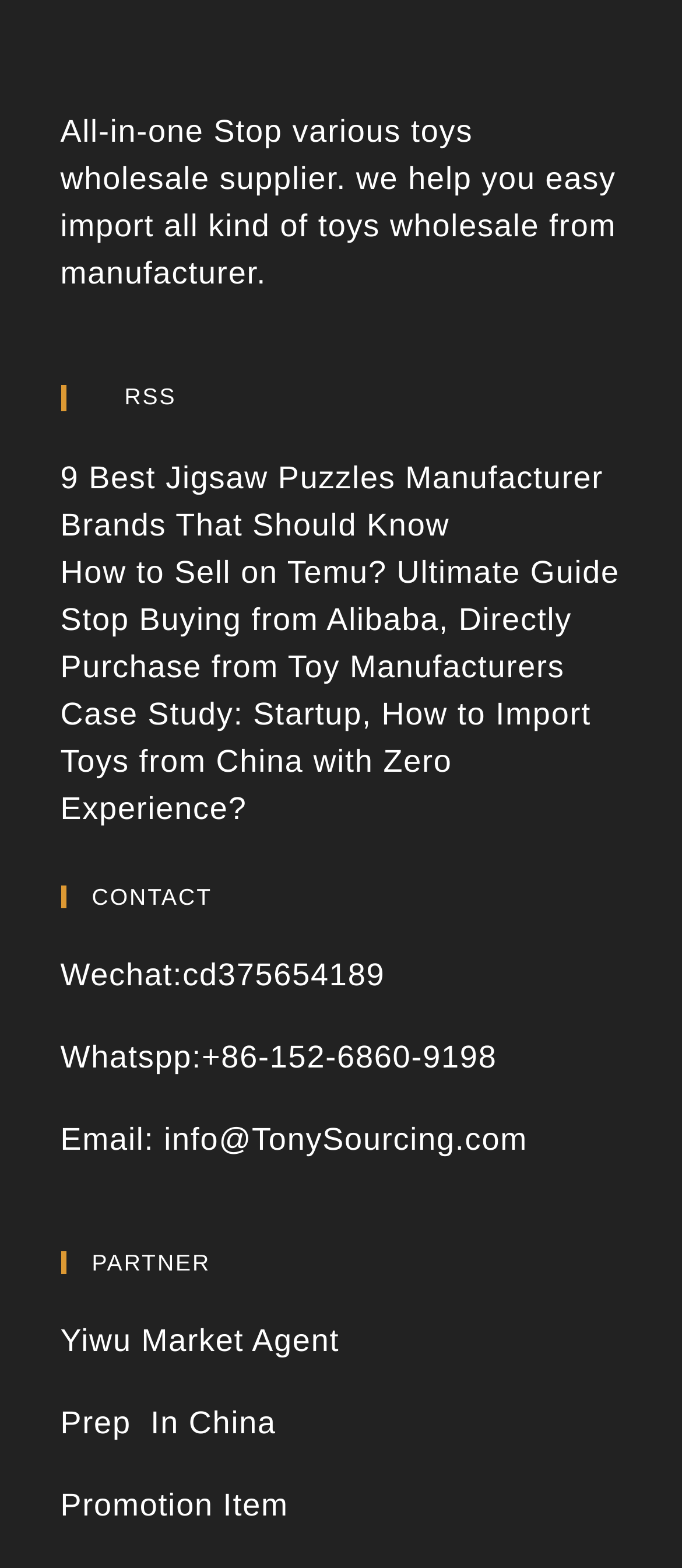Predict the bounding box of the UI element based on this description: "RSS".

[0.182, 0.244, 0.259, 0.261]